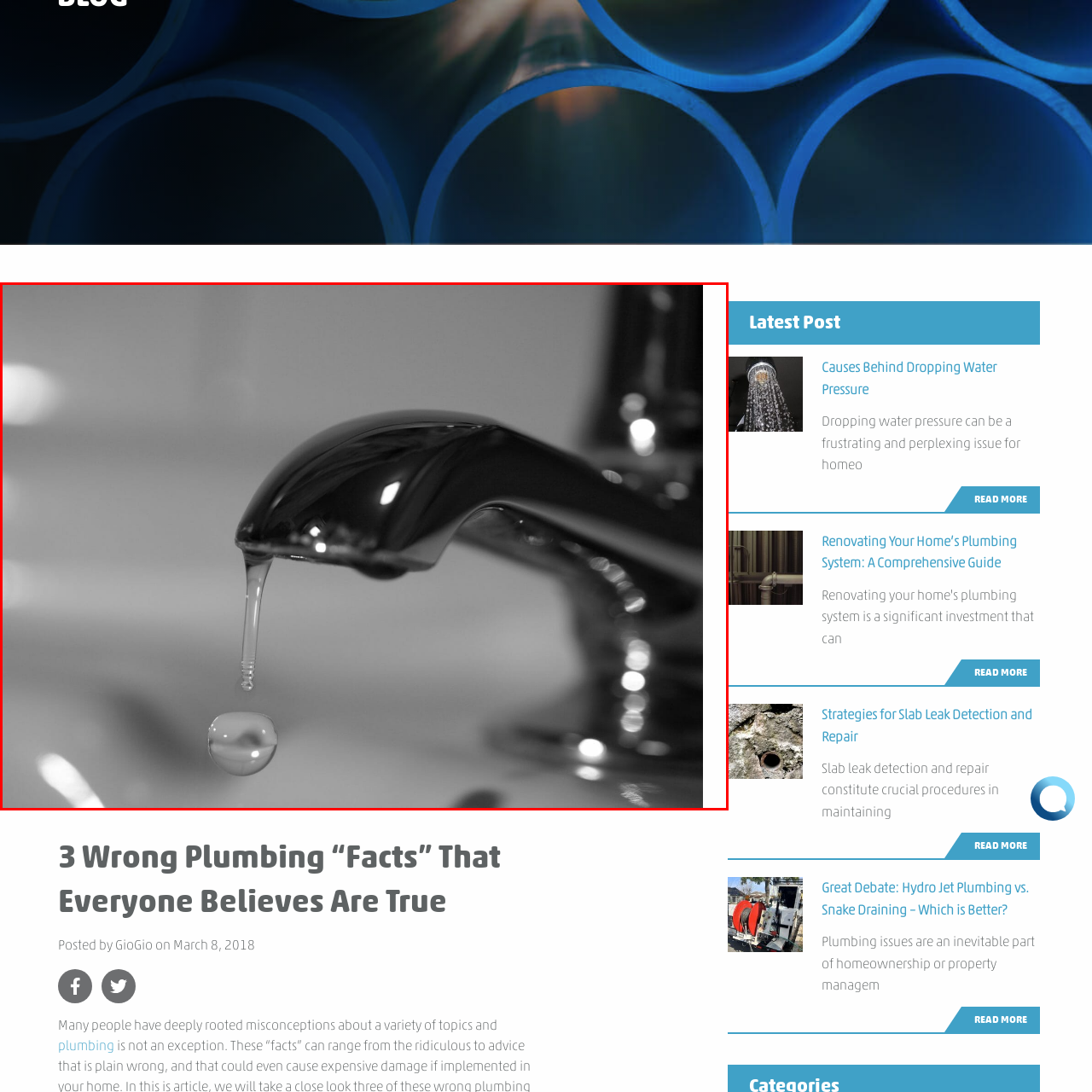Focus on the portion of the image highlighted in red and deliver a detailed explanation for the following question: What is the background of the image?

The caption states that 'in the background, a soft-focus sink is visible', indicating that the background of the image is a soft-focus sink.